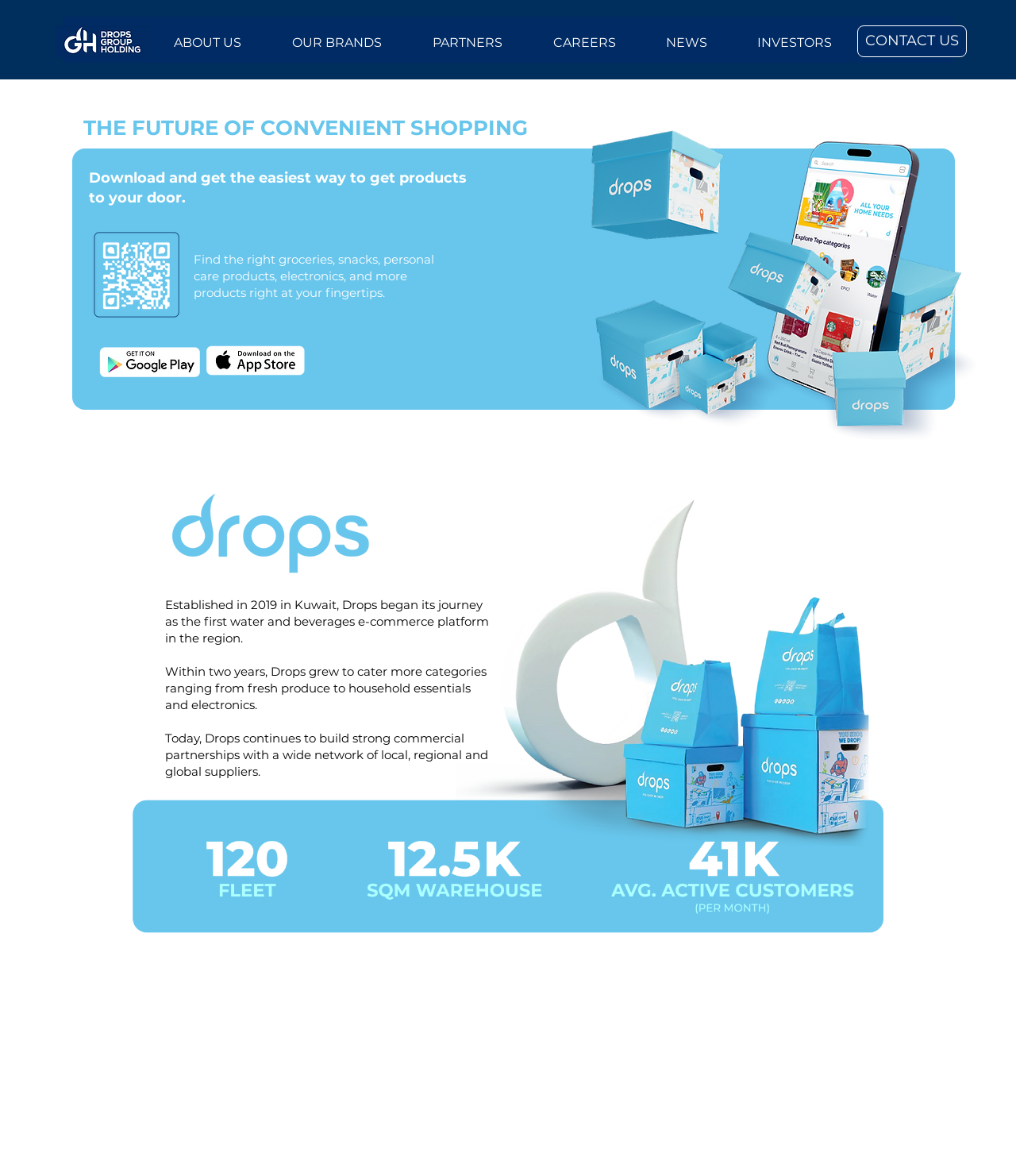What is Drops building?
Please give a detailed and elaborate answer to the question based on the image.

According to the webpage, Drops is building strong commercial partnerships with a wide network of local, regional, and global suppliers, as mentioned in the text 'Today, Drops continues to build strong commercial partnerships with a wide network of local, regional and global suppliers'.